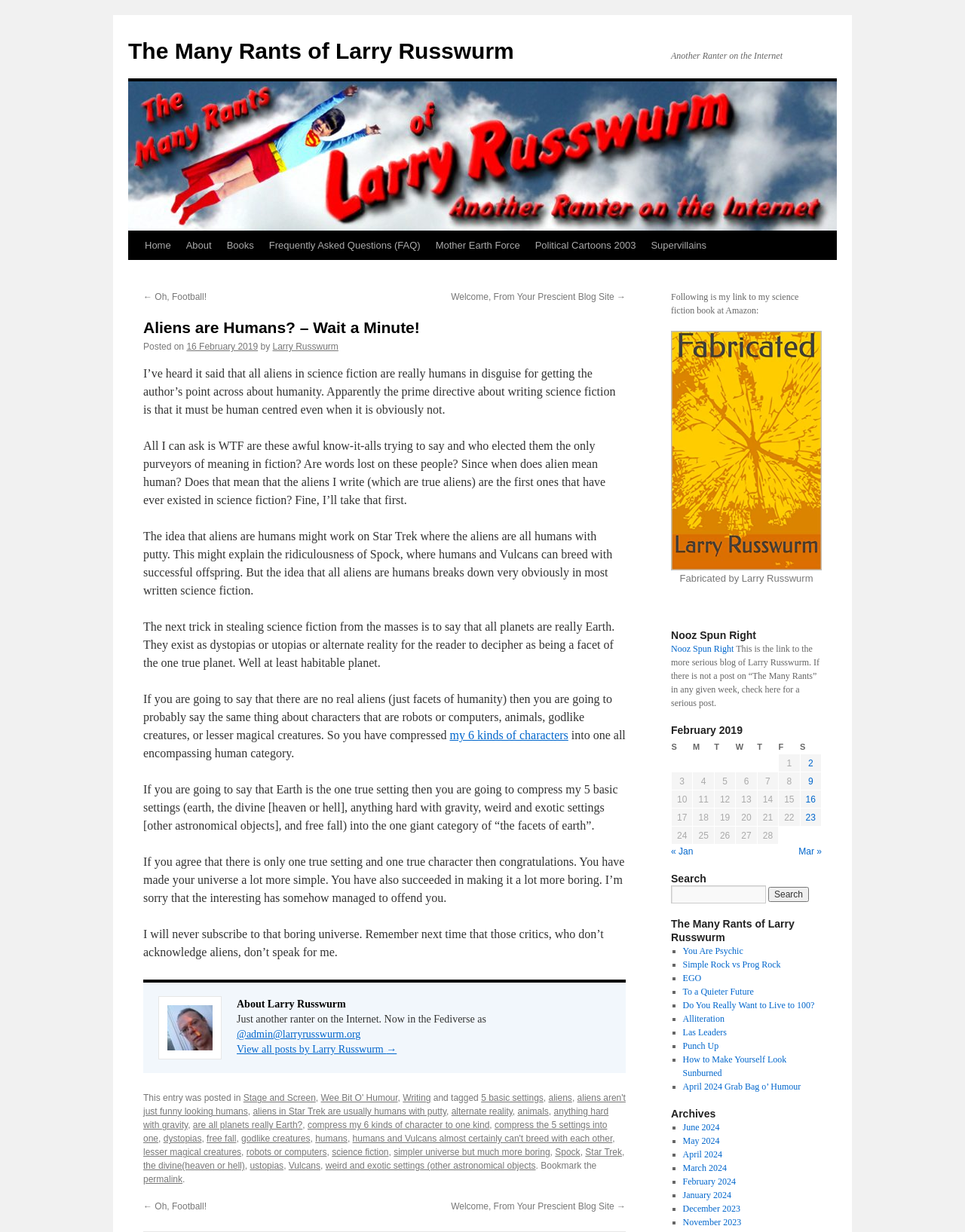Show the bounding box coordinates of the region that should be clicked to follow the instruction: "Read the article 'Aliens are Humans? – Wait a Minute!'."

[0.148, 0.257, 0.648, 0.274]